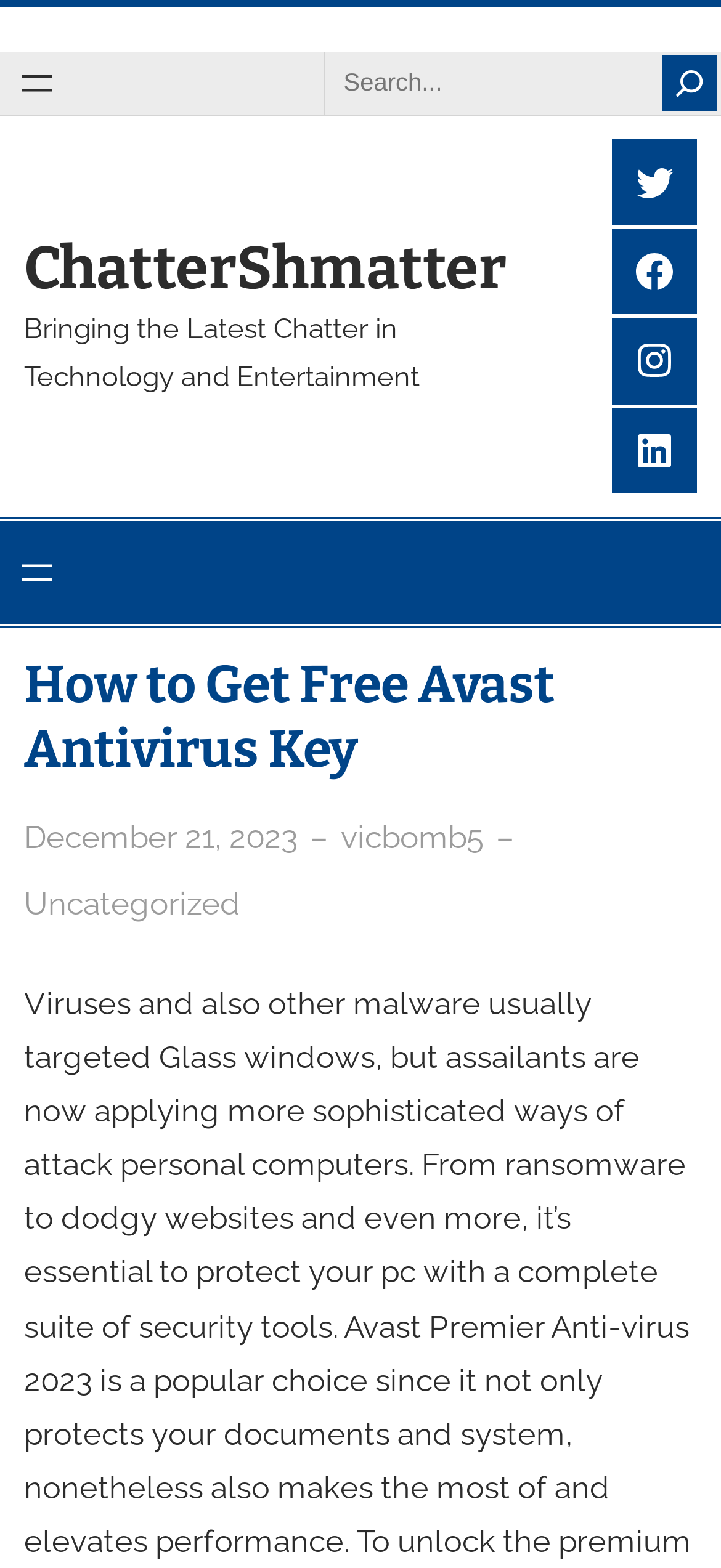Answer the question with a single word or phrase: 
When was the article published?

December 21, 2023